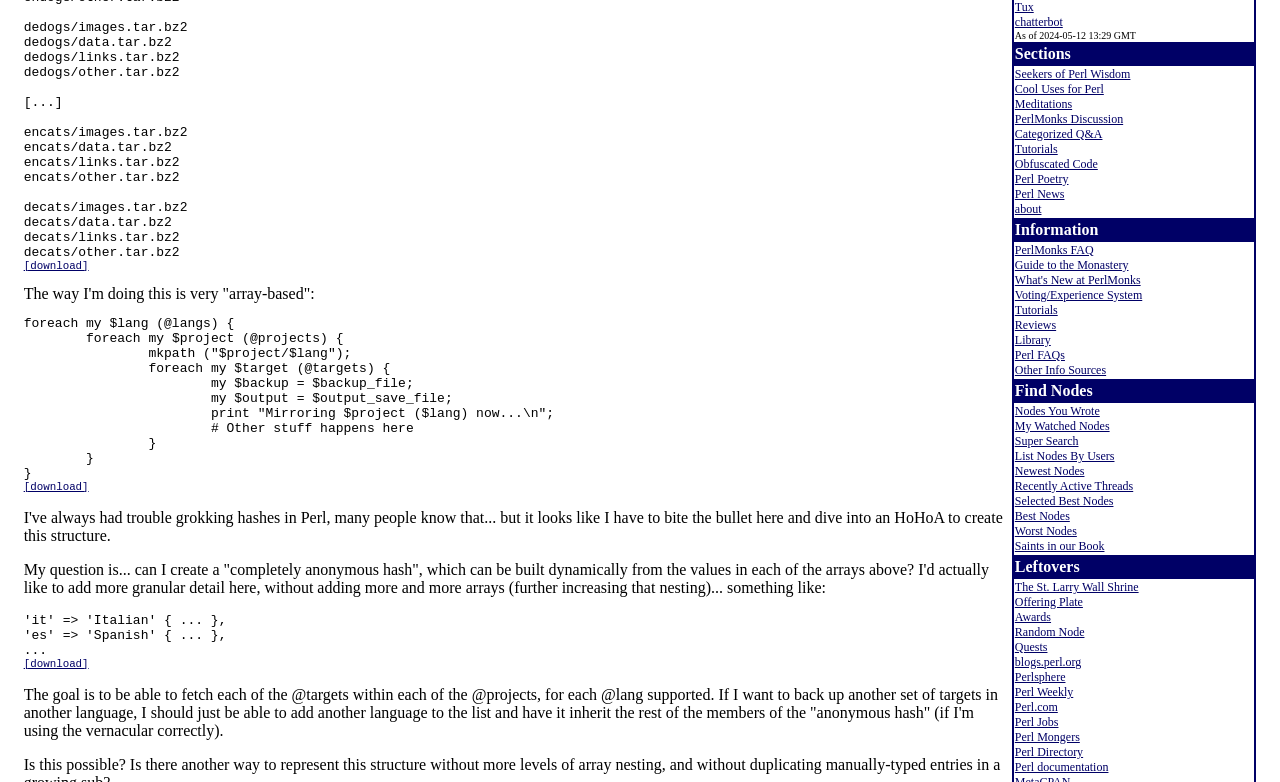Please locate the UI element described by "Categorized Q&A" and provide its bounding box coordinates.

[0.793, 0.162, 0.861, 0.18]